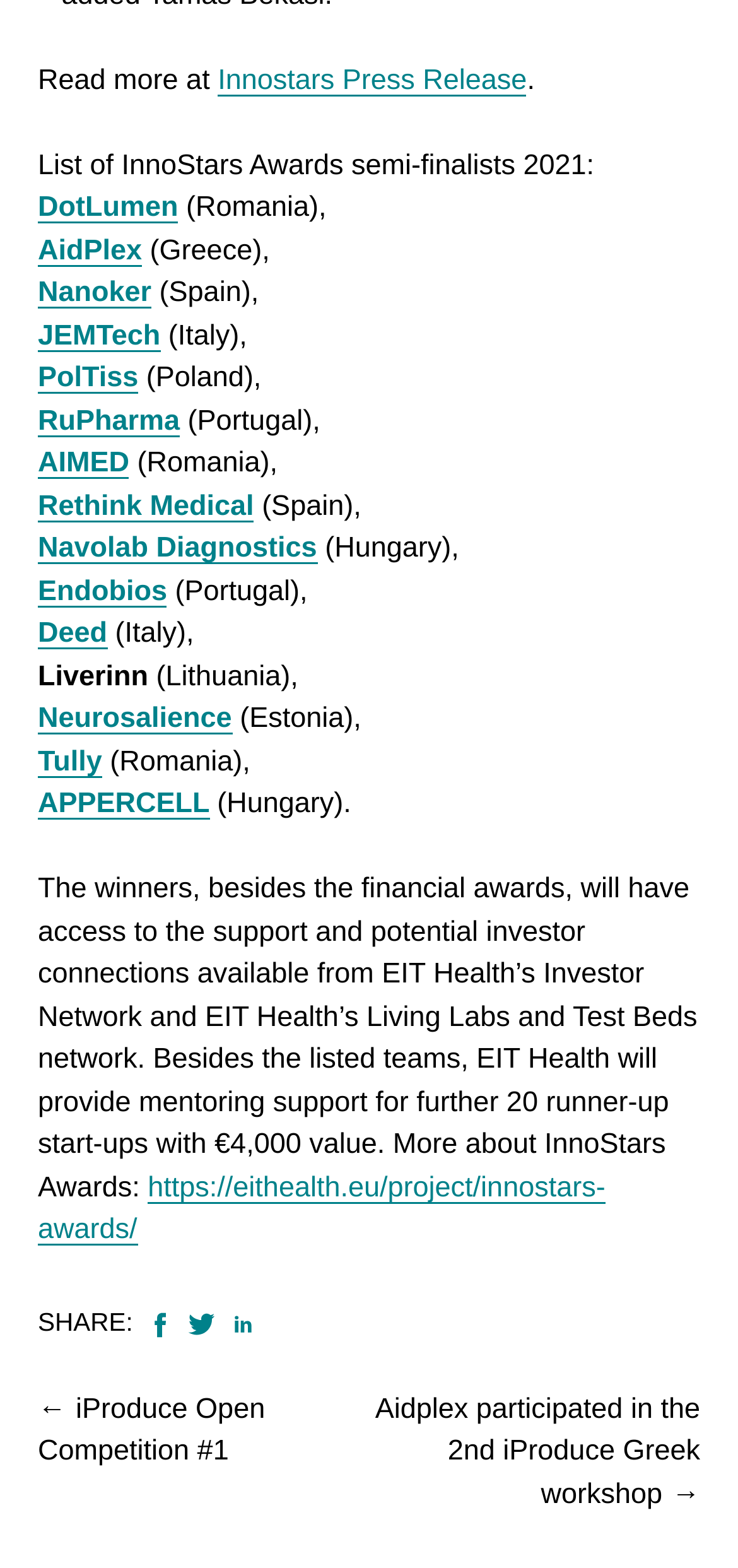Please identify the bounding box coordinates of the region to click in order to complete the given instruction: "Go to the next post". The coordinates should be four float numbers between 0 and 1, i.e., [left, top, right, bottom].

[0.051, 0.888, 0.359, 0.936]